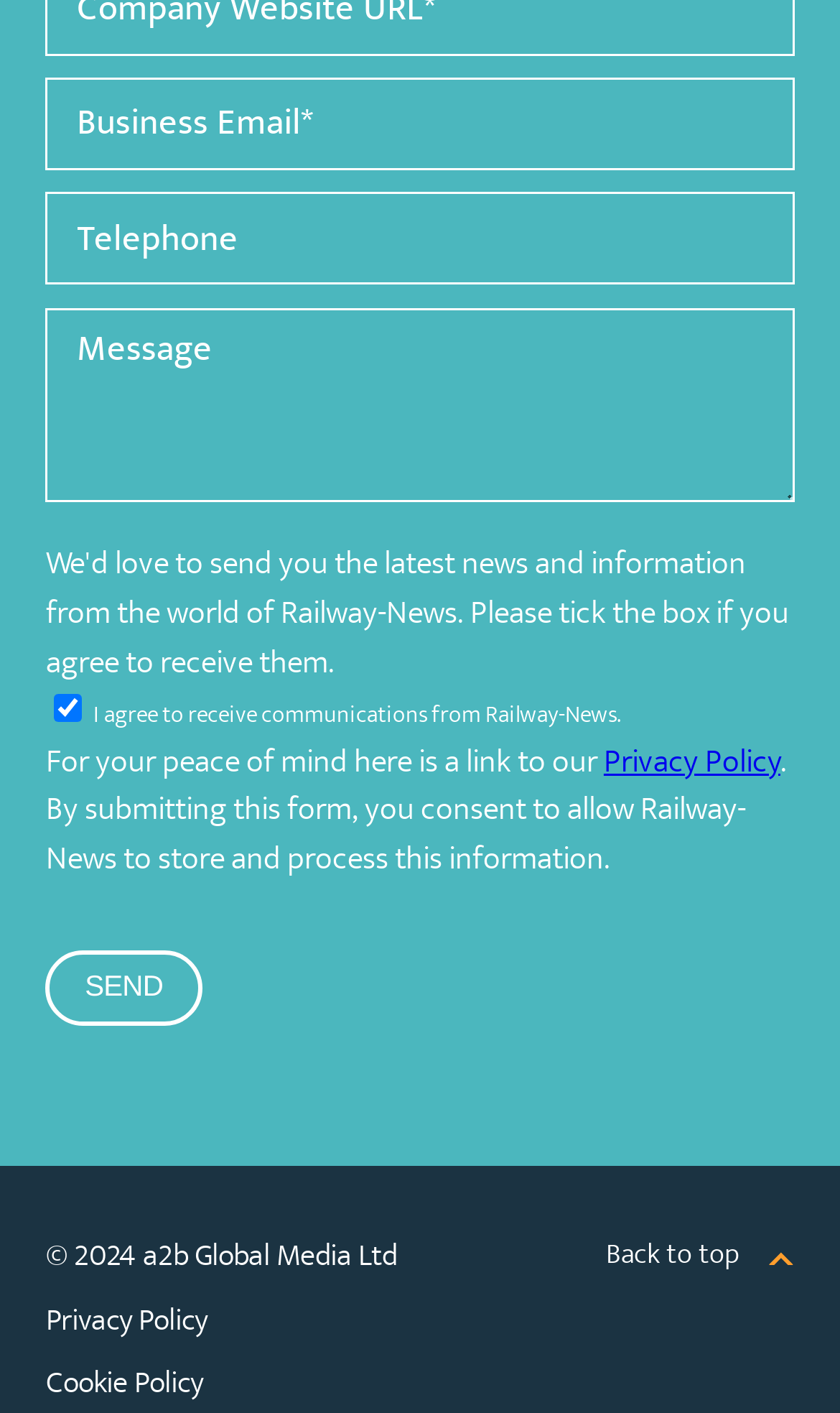Answer the following in one word or a short phrase: 
What is the purpose of the checkbox?

To agree to receive communications